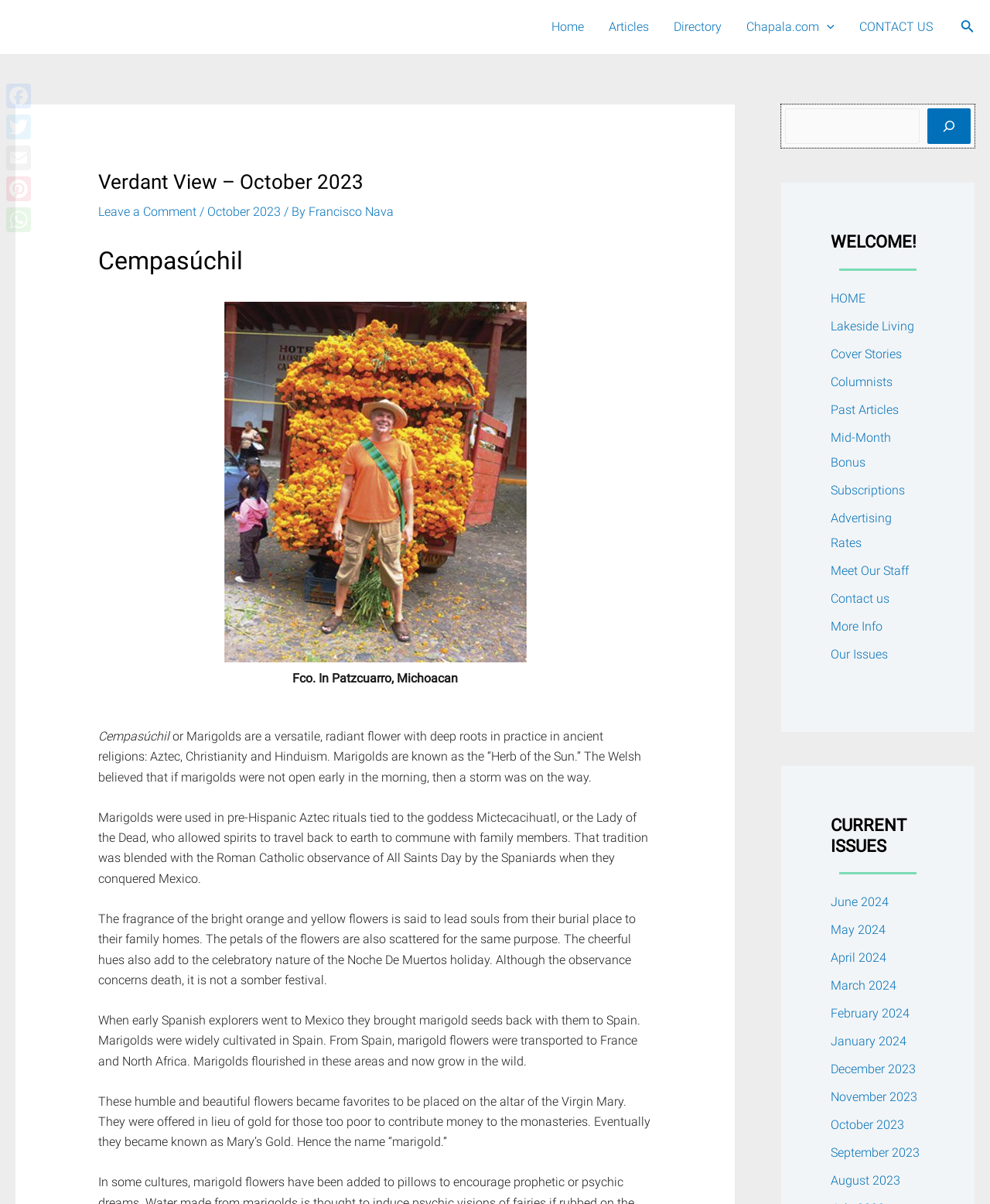Identify the bounding box of the UI element described as follows: "Advertising Rates". Provide the coordinates as four float numbers in the range of 0 to 1 [left, top, right, bottom].

[0.839, 0.424, 0.901, 0.457]